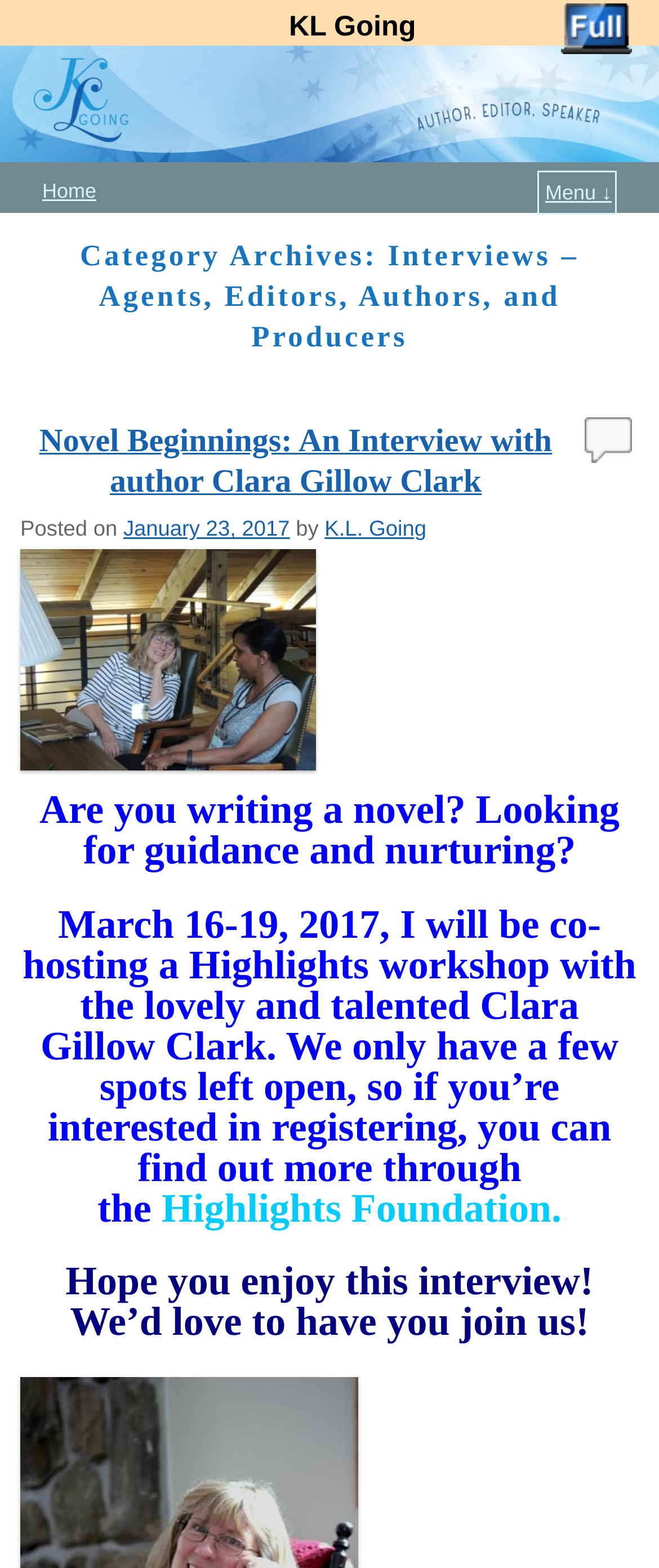Identify the bounding box coordinates of the region that needs to be clicked to carry out this instruction: "go to KL Going's homepage". Provide these coordinates as four float numbers ranging from 0 to 1, i.e., [left, top, right, bottom].

[0.438, 0.006, 0.631, 0.027]